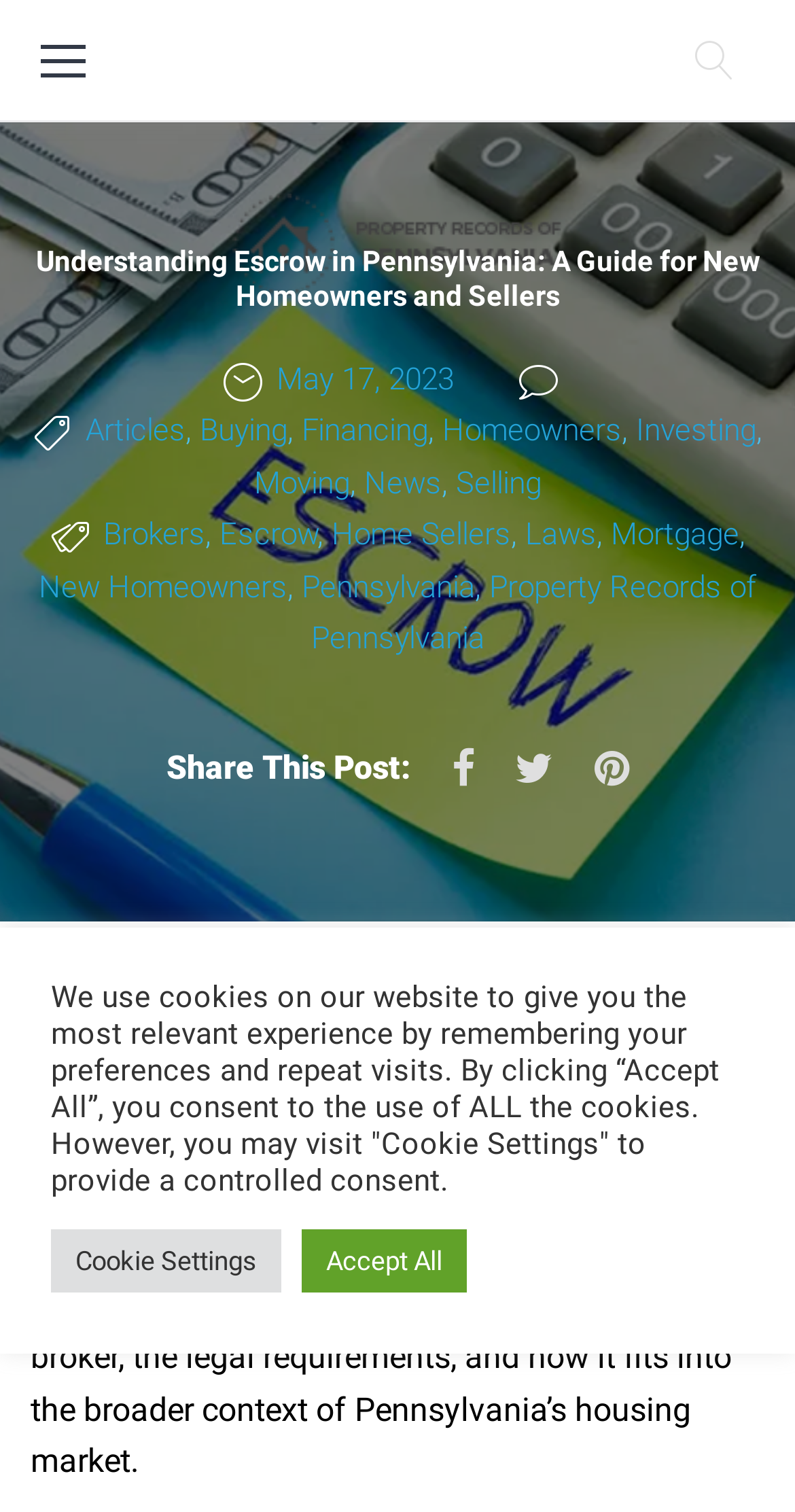Determine the bounding box coordinates of the clickable region to follow the instruction: "Click the 'Property Records of Pennsylvania' link".

[0.291, 0.124, 0.709, 0.171]